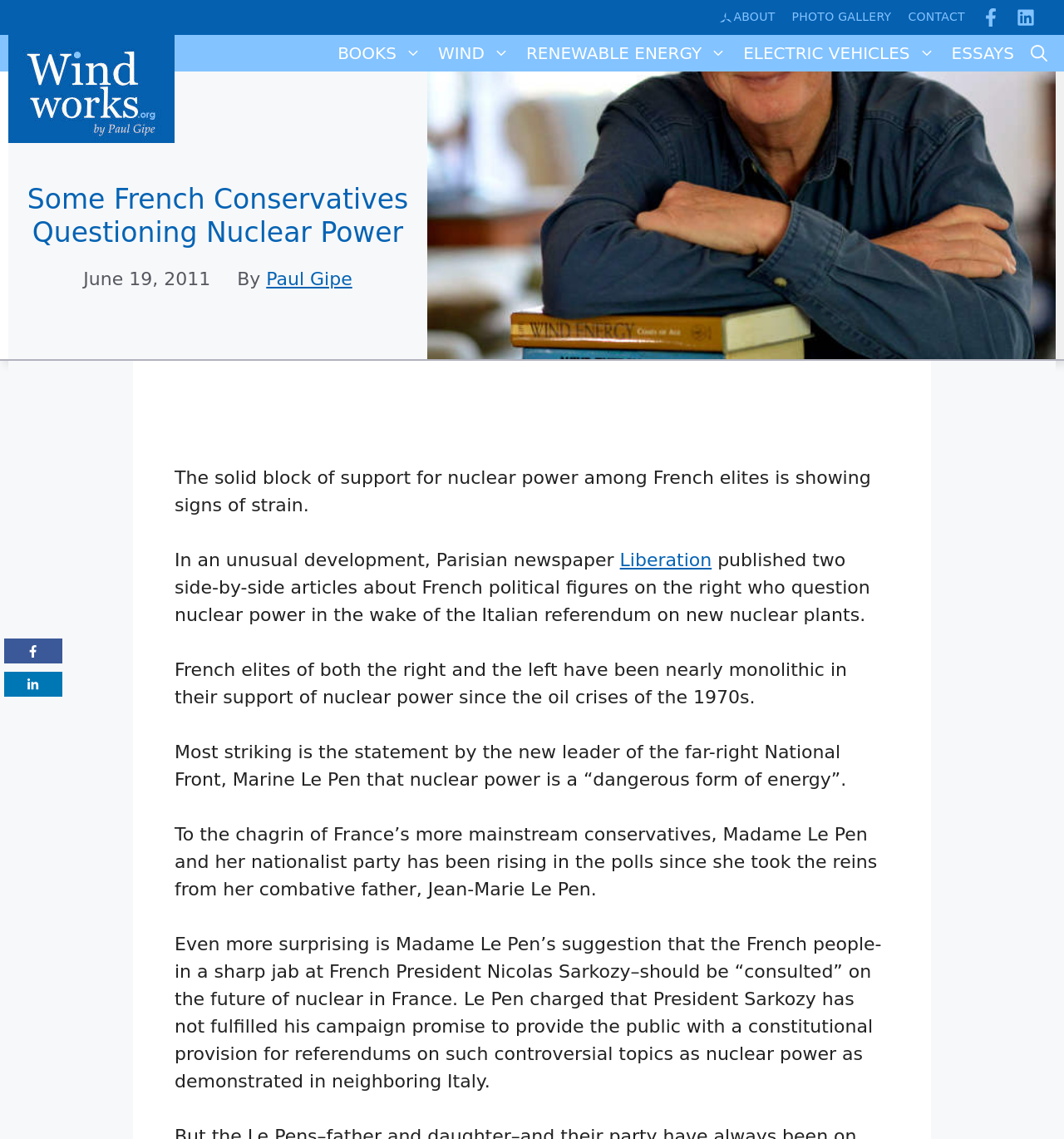Determine the bounding box coordinates for the region that must be clicked to execute the following instruction: "Read article by Paul Gipe".

[0.25, 0.236, 0.331, 0.254]